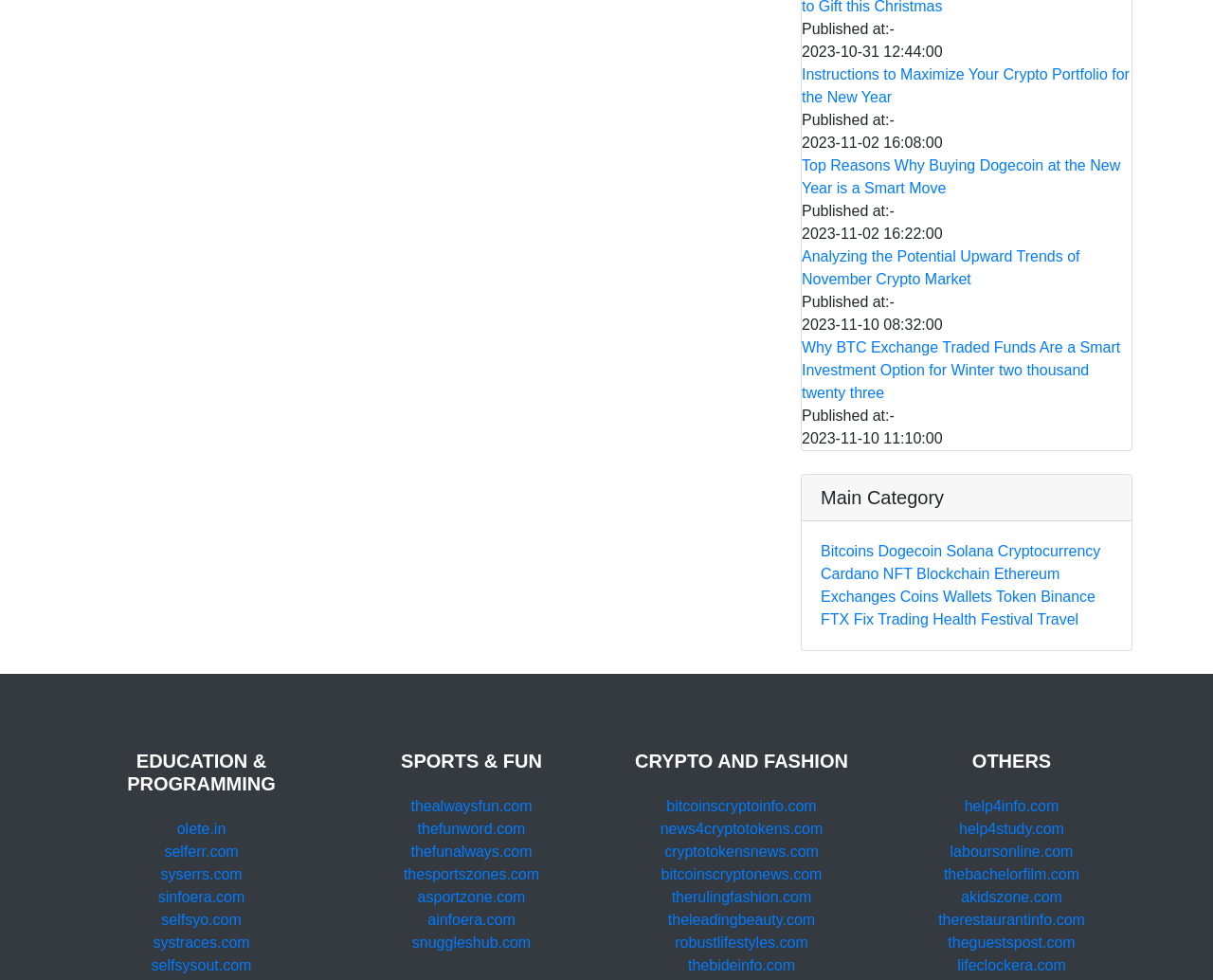What is the text of the heading above the link 'bitcoinscryptoinfo.com'? Based on the image, give a response in one word or a short phrase.

CRYPTO AND FASHION